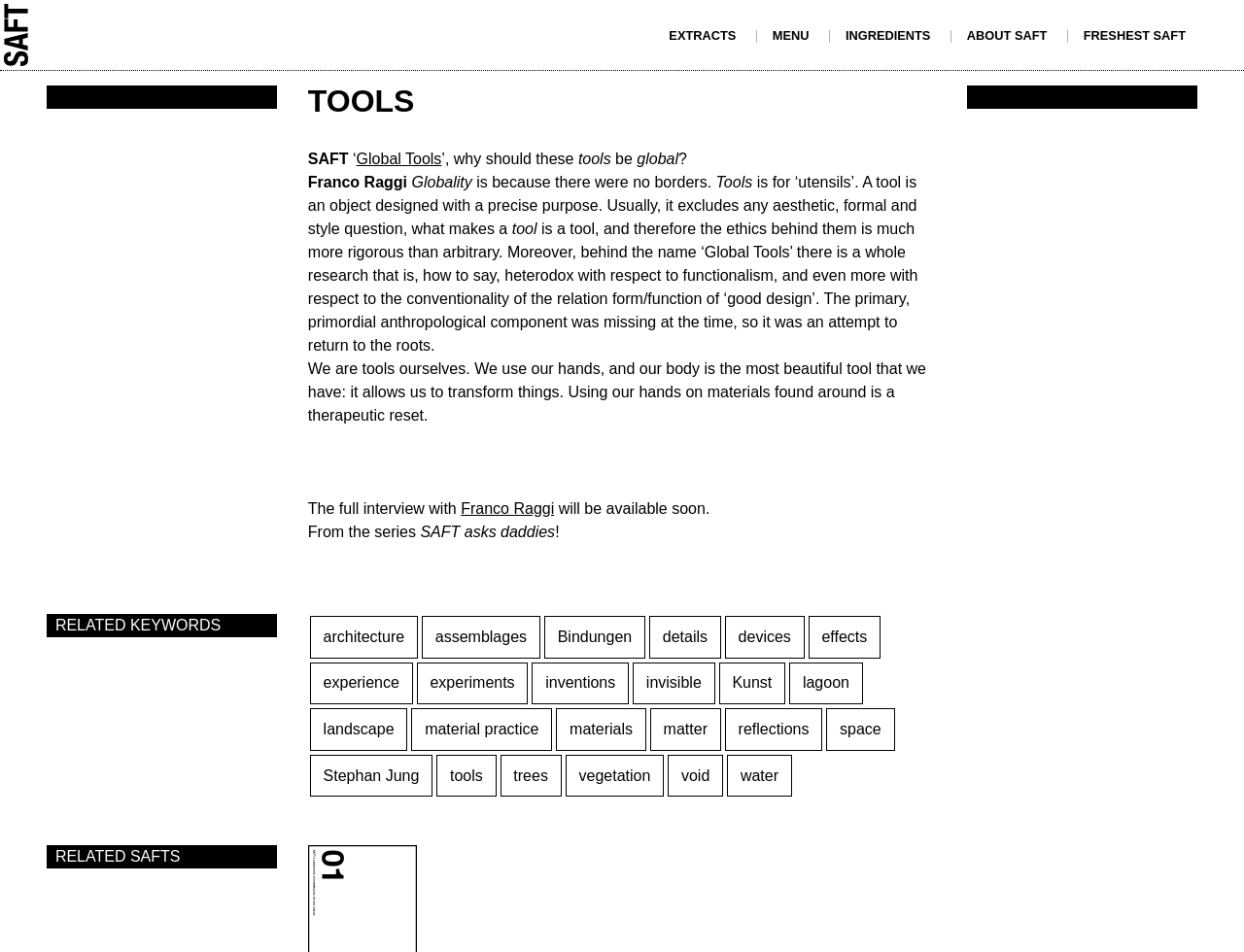Ascertain the bounding box coordinates for the UI element detailed here: "tools". The coordinates should be provided as [left, top, right, bottom] with each value being a float between 0 and 1.

[0.349, 0.793, 0.4, 0.837]